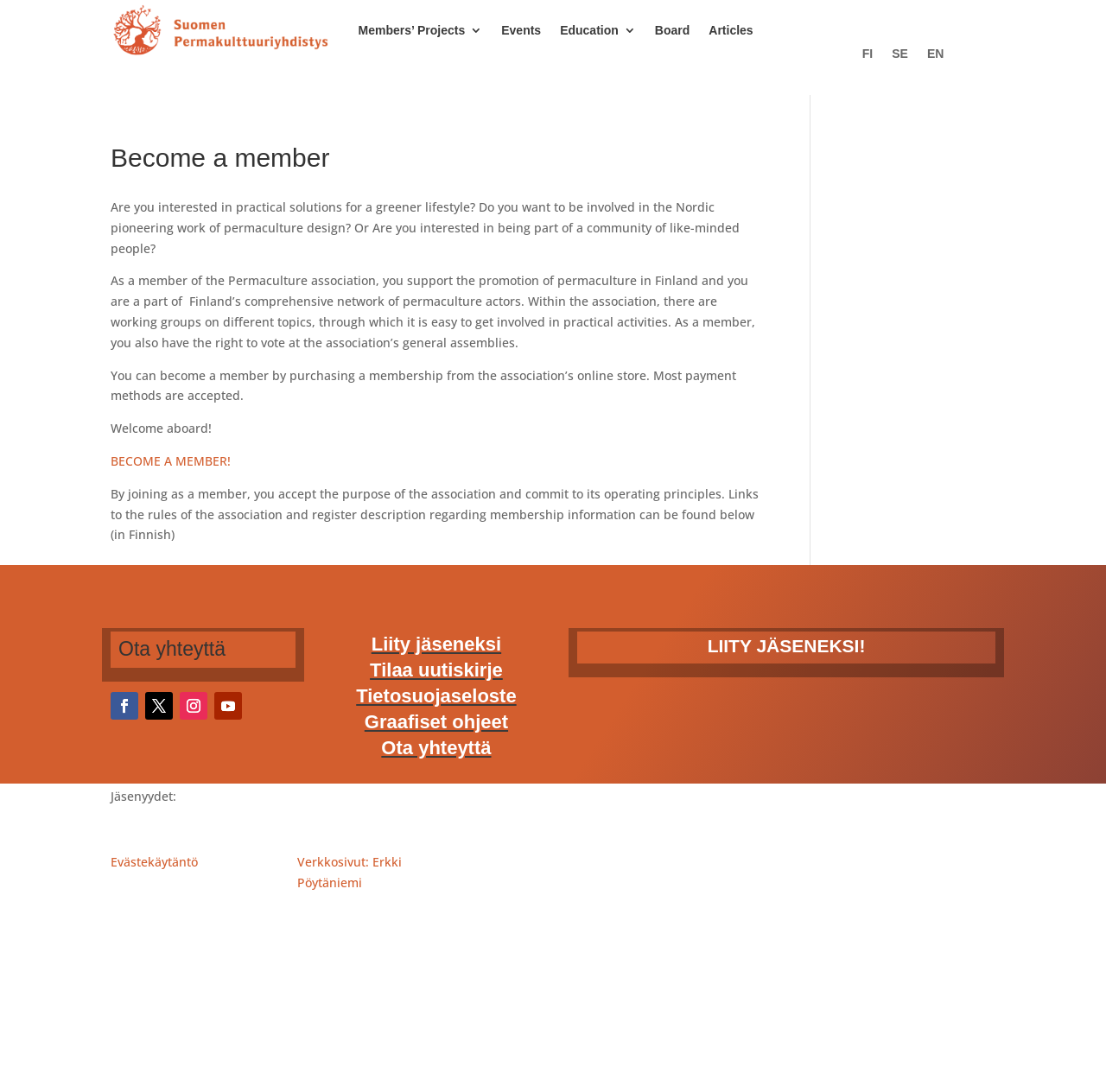Identify the bounding box of the UI element that matches this description: "Tietosuojaseloste".

[0.322, 0.632, 0.467, 0.65]